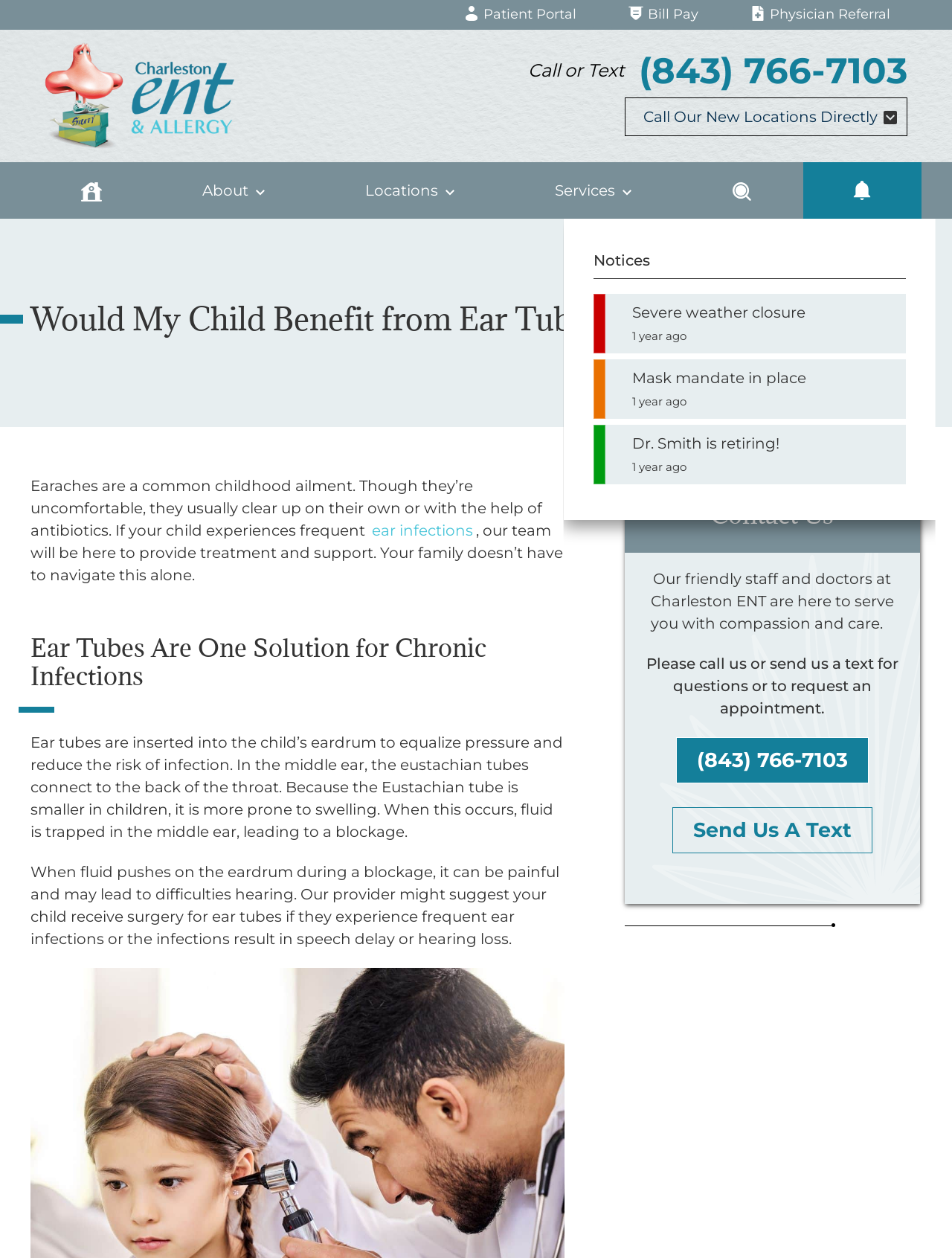Please identify the bounding box coordinates of the region to click in order to complete the task: "Go to login page". The coordinates must be four float numbers between 0 and 1, specified as [left, top, right, bottom].

None